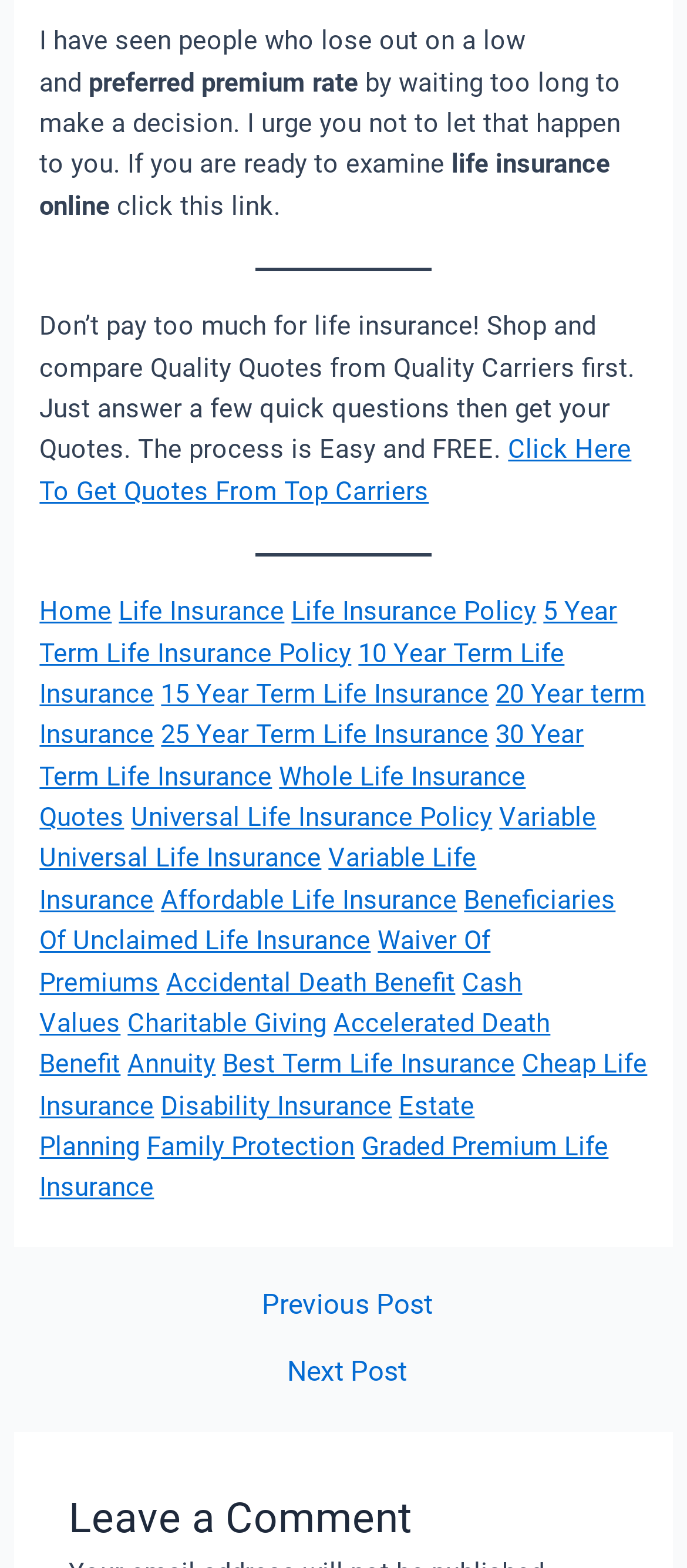Show the bounding box coordinates of the element that should be clicked to complete the task: "Go to home page".

[0.058, 0.38, 0.163, 0.4]